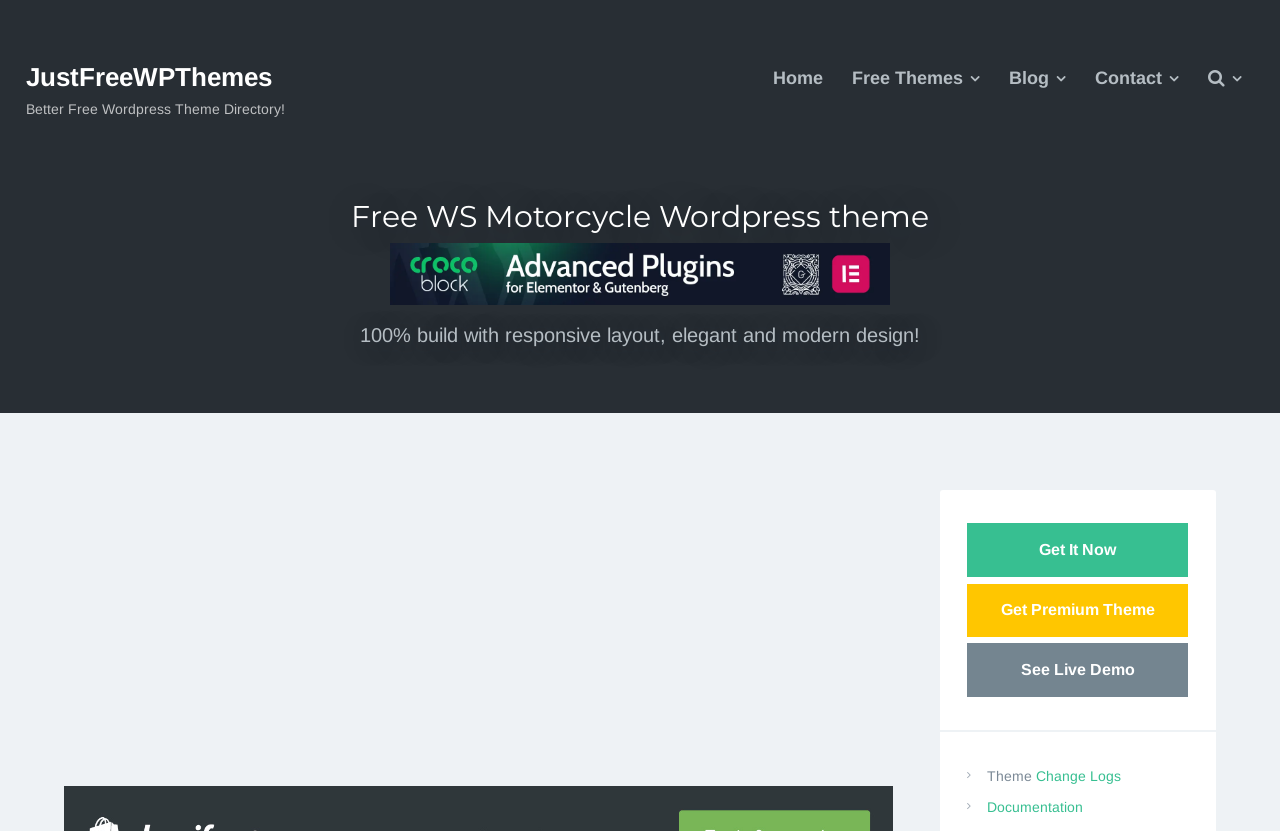Look at the image and give a detailed response to the following question: What is the design of the WordPress theme?

The design of the WordPress theme is described in the static text element '100% build with responsive layout, elegant and modern design!' which is located below the theme name.